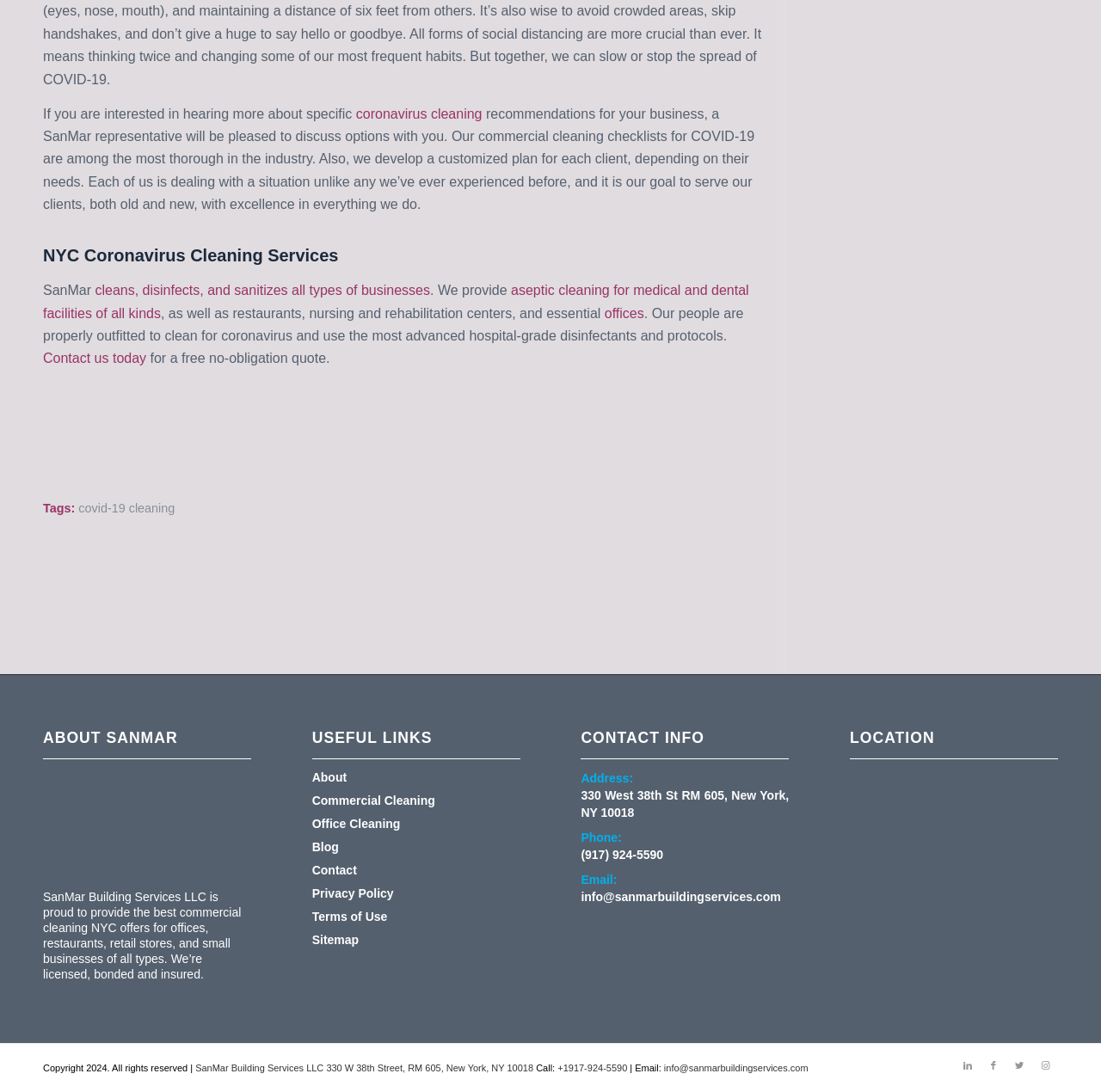Using the information shown in the image, answer the question with as much detail as possible: What types of businesses does SanMar provide cleaning services for?

According to the webpage content, SanMar provides cleaning services for various types of businesses, including offices, restaurants, and medical facilities. This is evident from the text 'We provide aseptic cleaning for medical and dental facilities of all kinds, as well as restaurants, nursing and rehabilitation centers, and essential offices'.